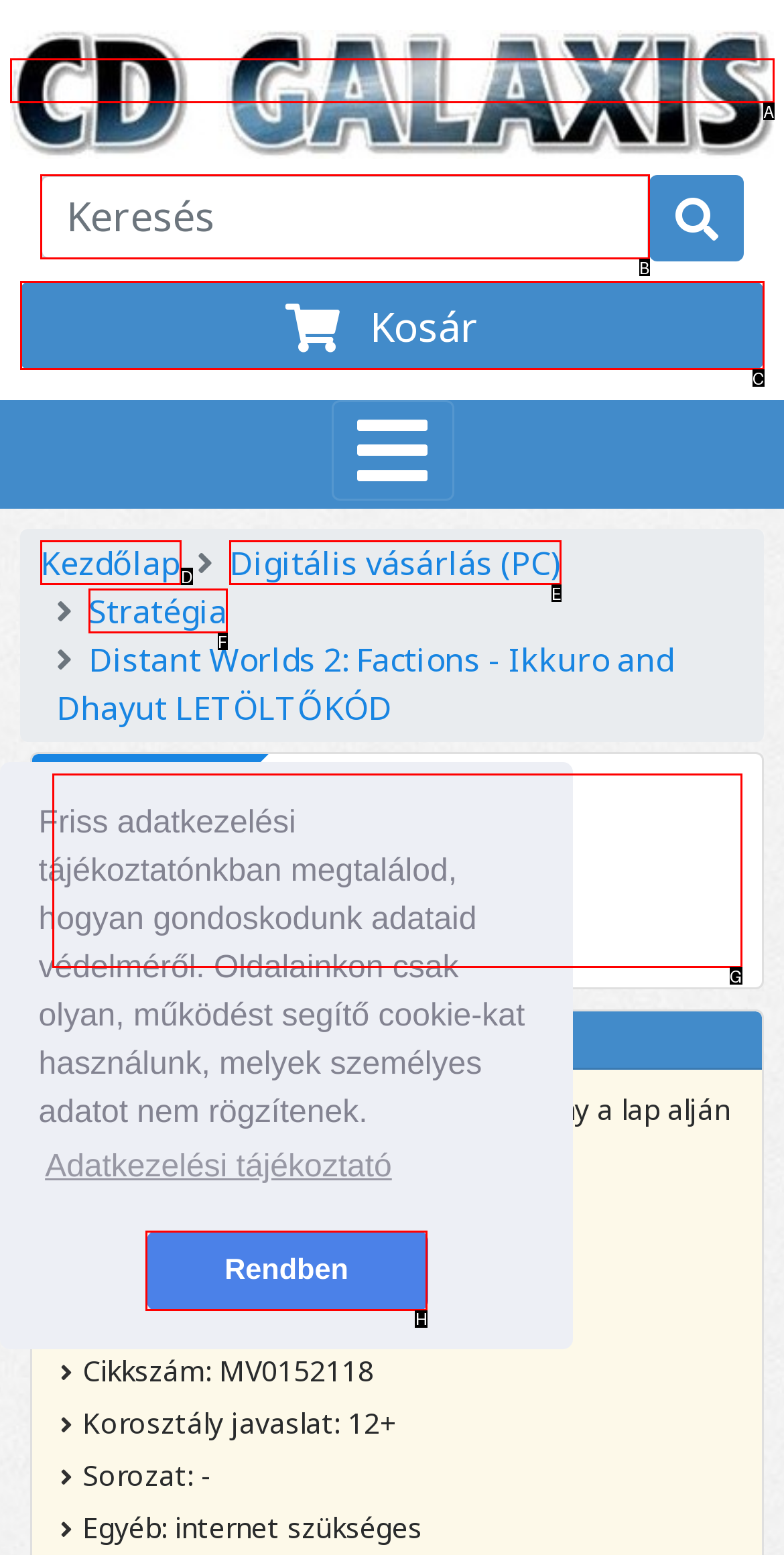Refer to the description: Digitális vásárlás (PC) and choose the option that best fits. Provide the letter of that option directly from the options.

E